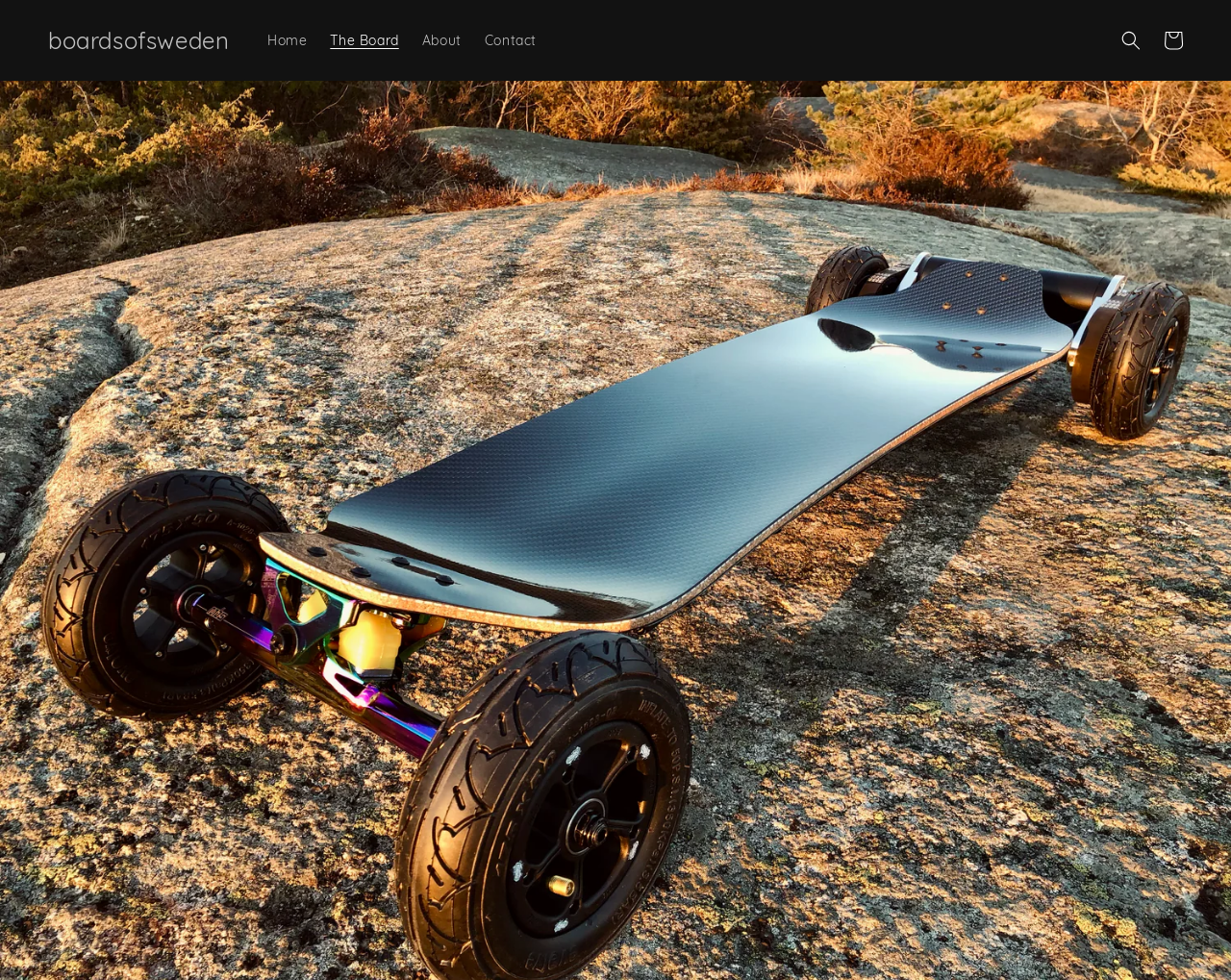From the element description The Board, predict the bounding box coordinates of the UI element. The coordinates must be specified in the format (top-left x, top-left y, bottom-right x, bottom-right y) and should be within the 0 to 1 range.

[0.259, 0.021, 0.333, 0.062]